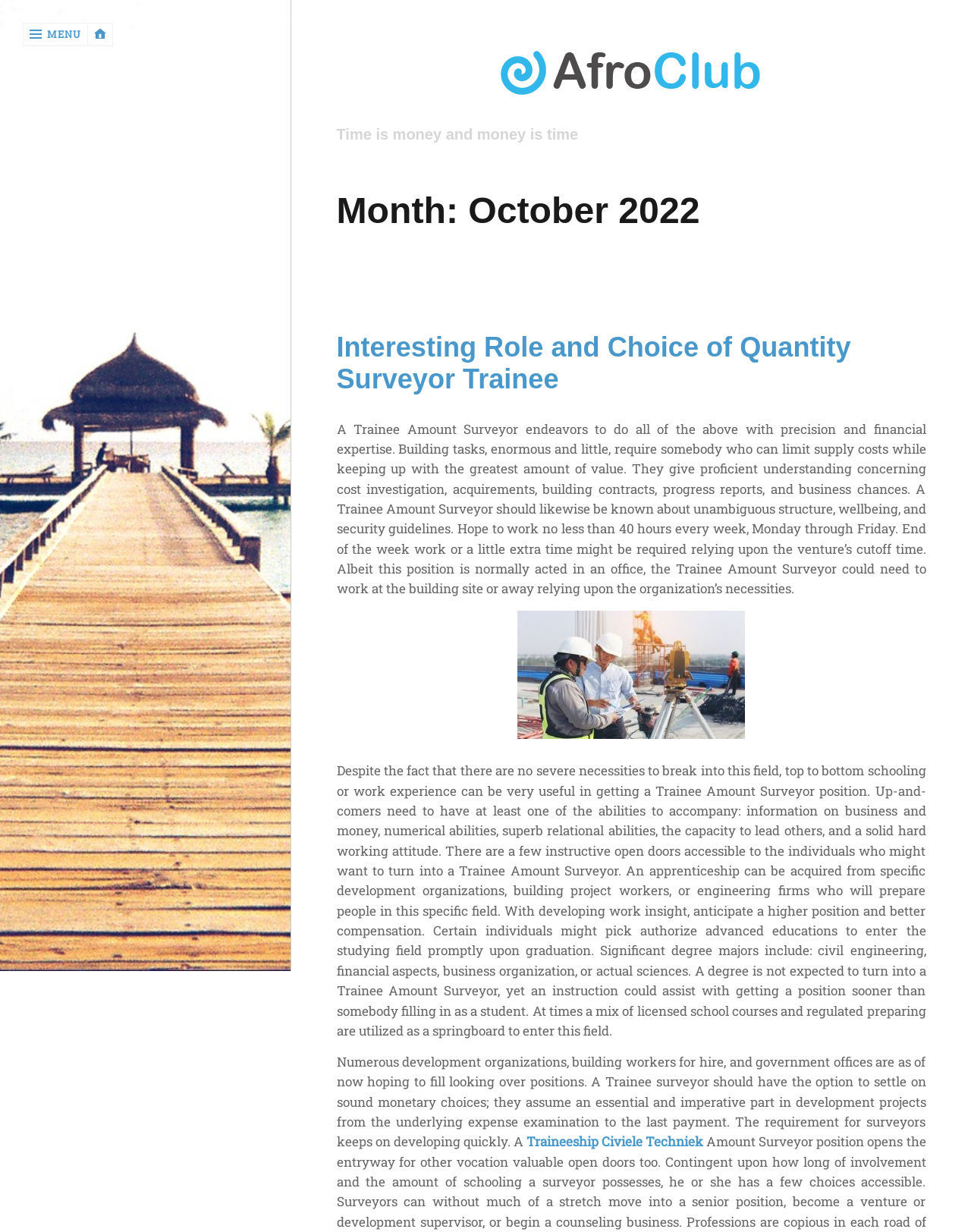What is the recommended education background for a Quantity Surveyor Trainee?
Could you answer the question in a detailed manner, providing as much information as possible?

By analyzing the webpage content, I found a paragraph mentioning that 'Certain individuals might pick certify advanced educations to enter the studying field promptly upon graduation. Significant degree majors include: civil engineering, financial aspects, business organization, or actual sciences.' which suggests that these education backgrounds are recommended for a Quantity Surveyor Trainee.